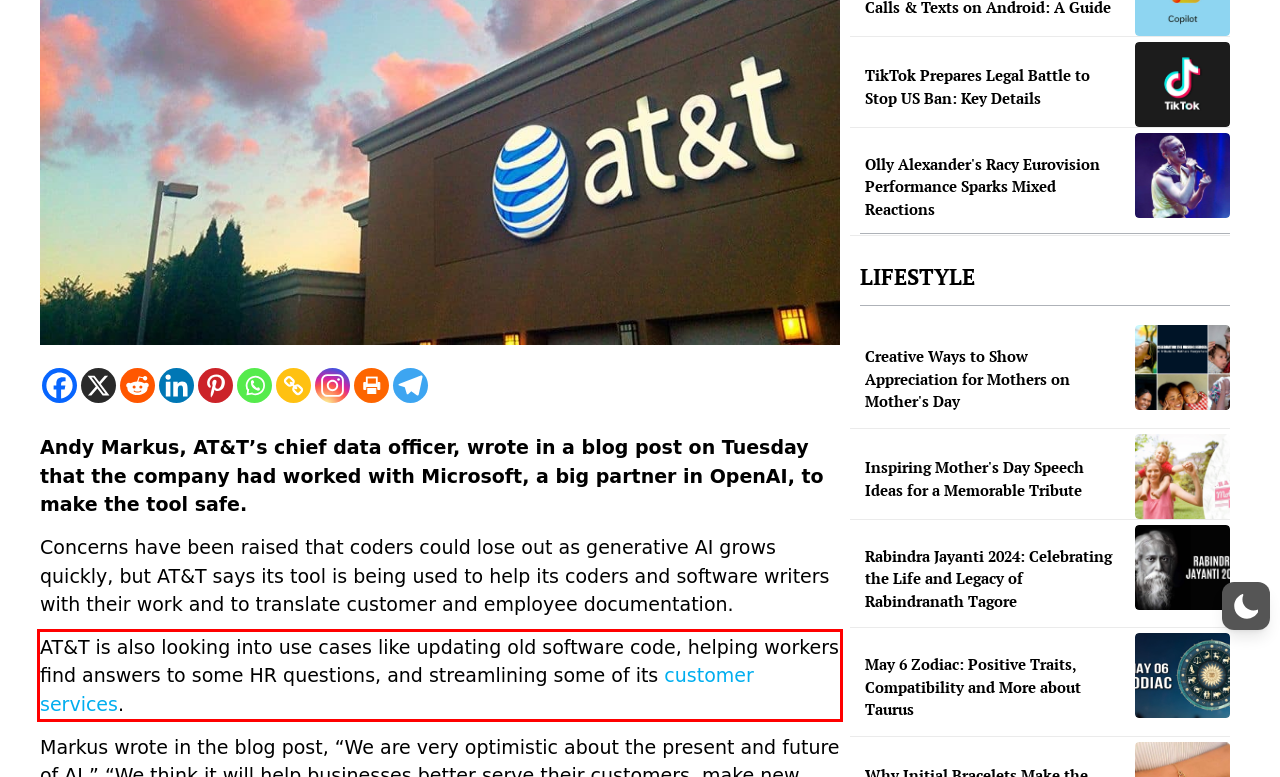From the given screenshot of a webpage, identify the red bounding box and extract the text content within it.

AT&T is also looking into use cases like updating old software code, helping workers find answers to some HR questions, and streamlining some of its customer services.